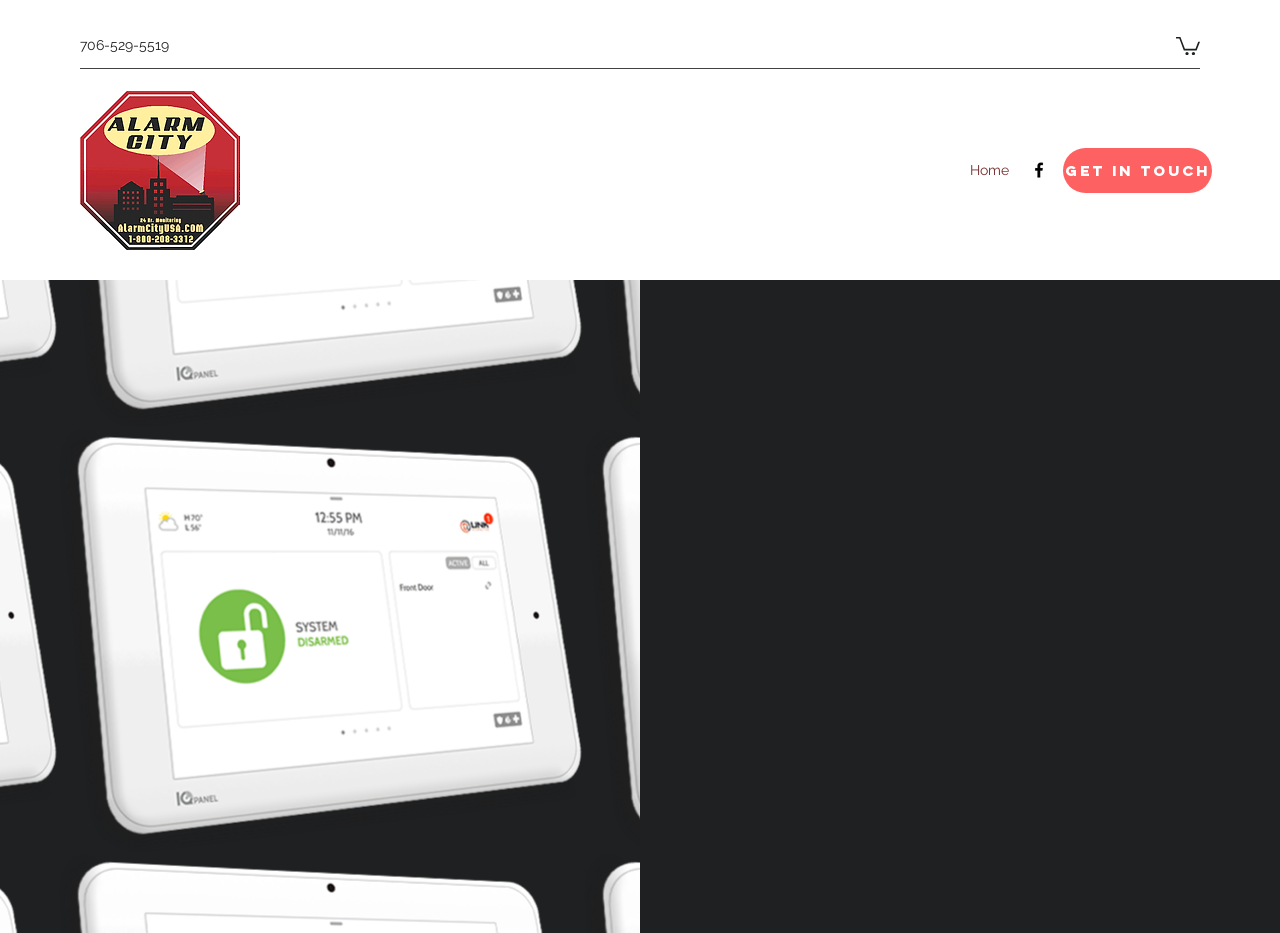What services does Alarm City USA offer?
Using the image, elaborate on the answer with as much detail as possible.

I found the services offered by Alarm City USA by reading the static text elements on the webpage, which mention 'Security | Smart Home Automation | Smart Access Control | No Contract and Contract Options | Options for every budget'.